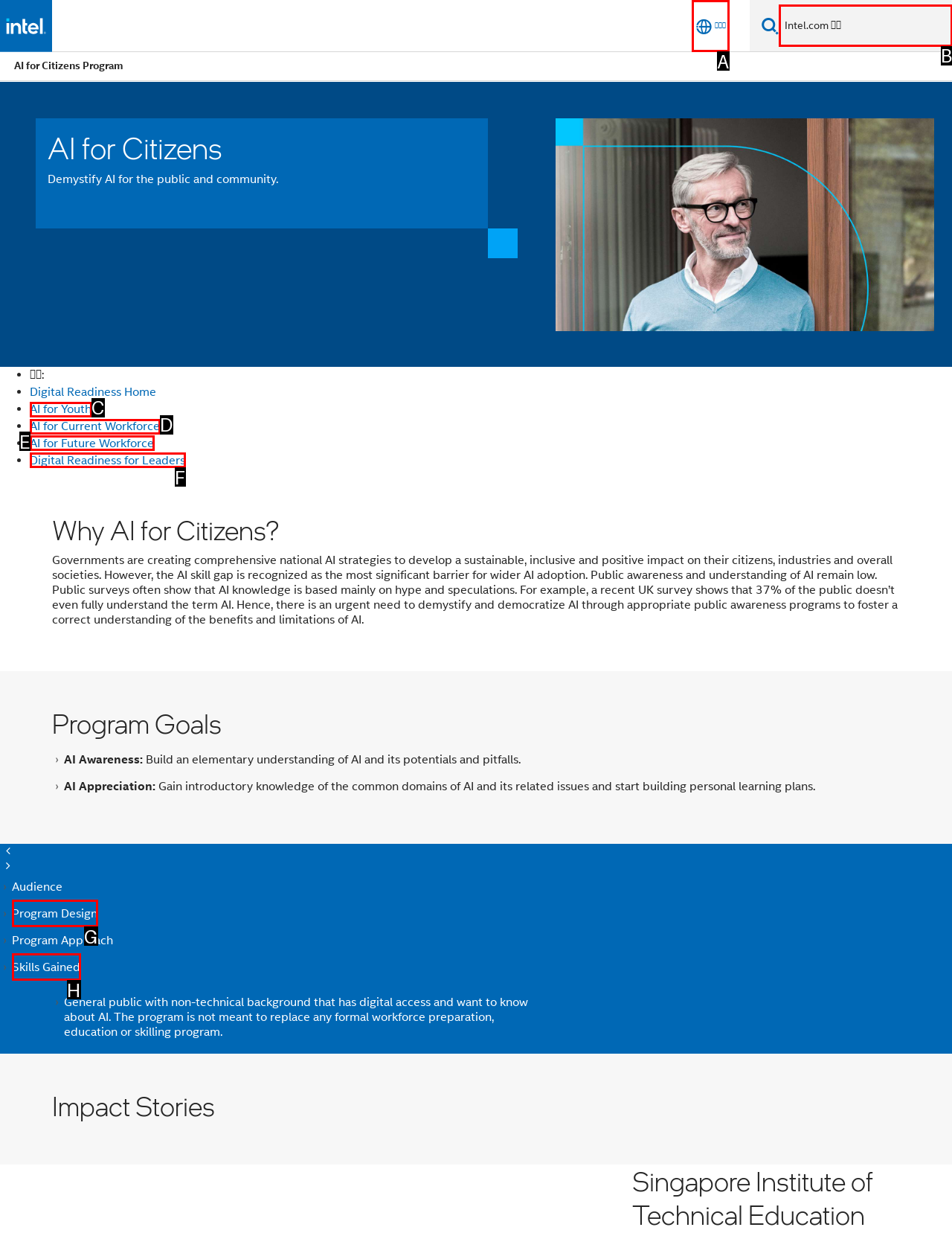Which lettered option should be clicked to achieve the task: Select the language? Choose from the given choices.

A